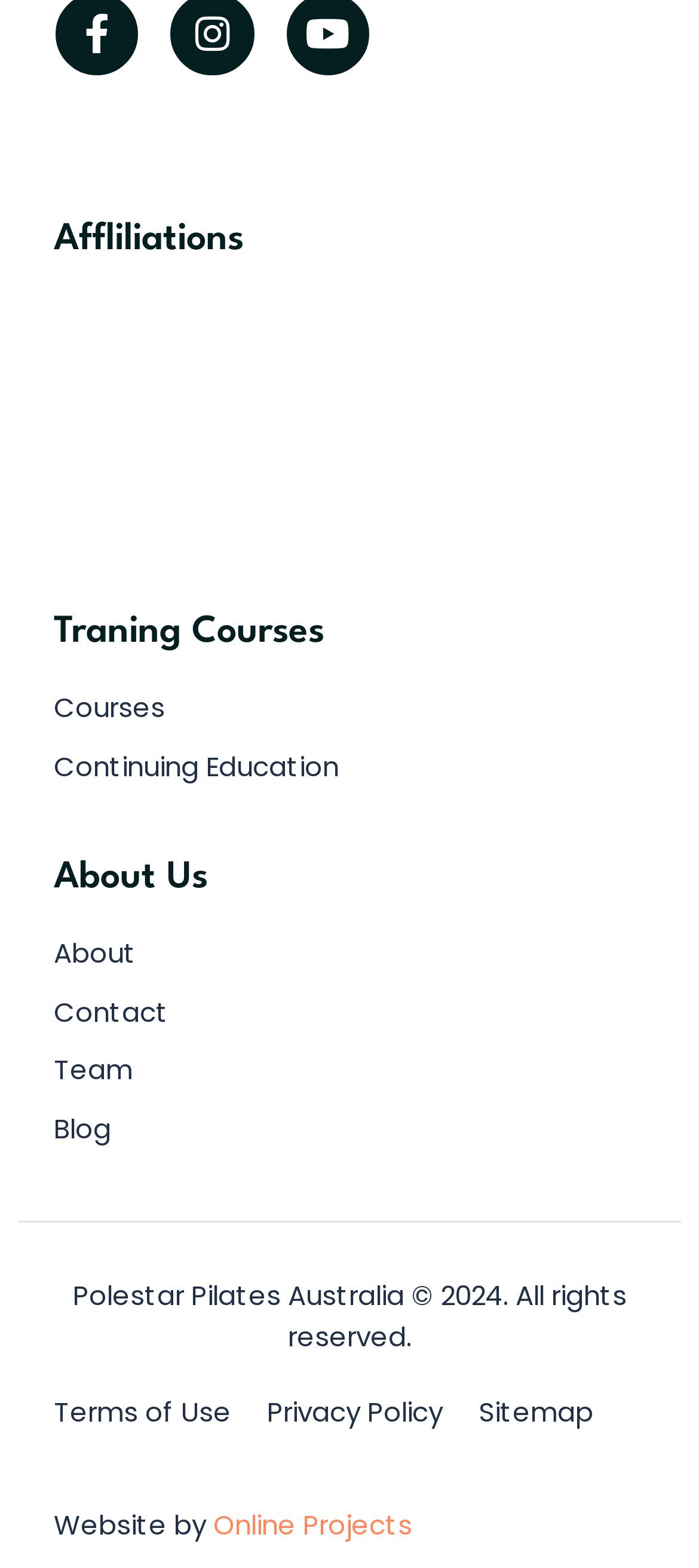Please reply to the following question using a single word or phrase: 
How many images are displayed on the webpage?

4